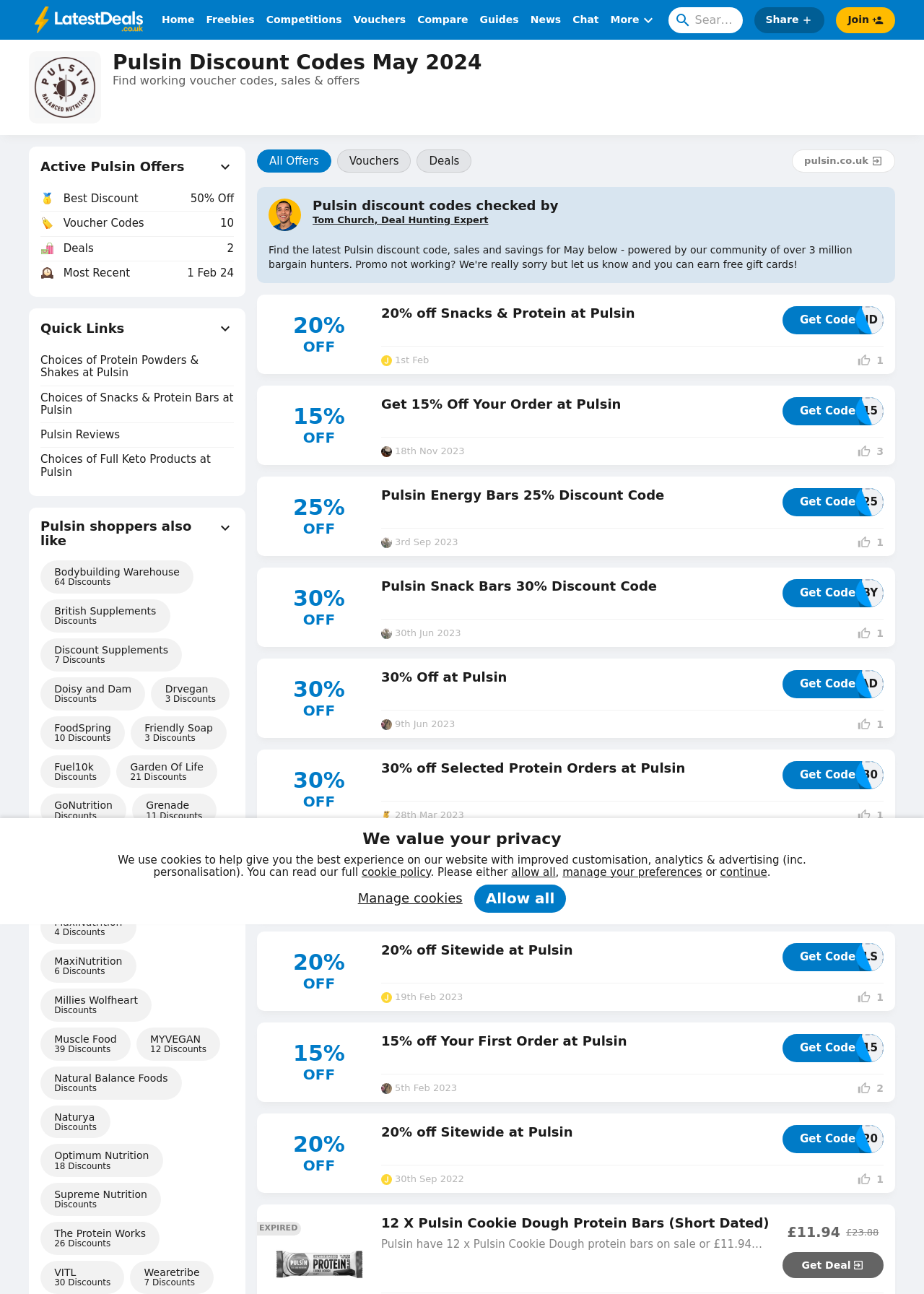What is the latest discount code?
Look at the screenshot and respond with one word or a short phrase.

20% OFF